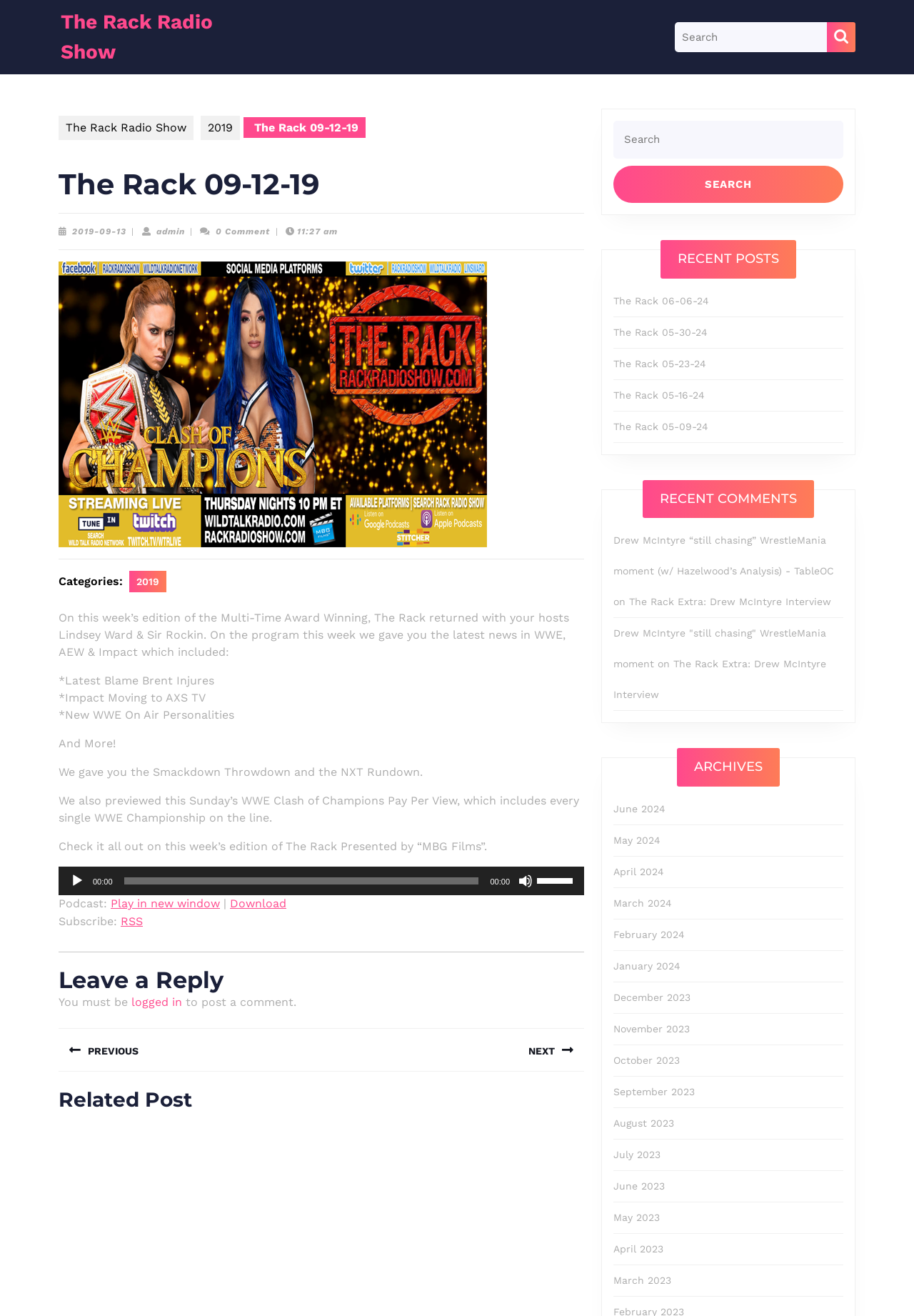Answer the question using only one word or a concise phrase: Is there an audio player on the webpage?

Yes